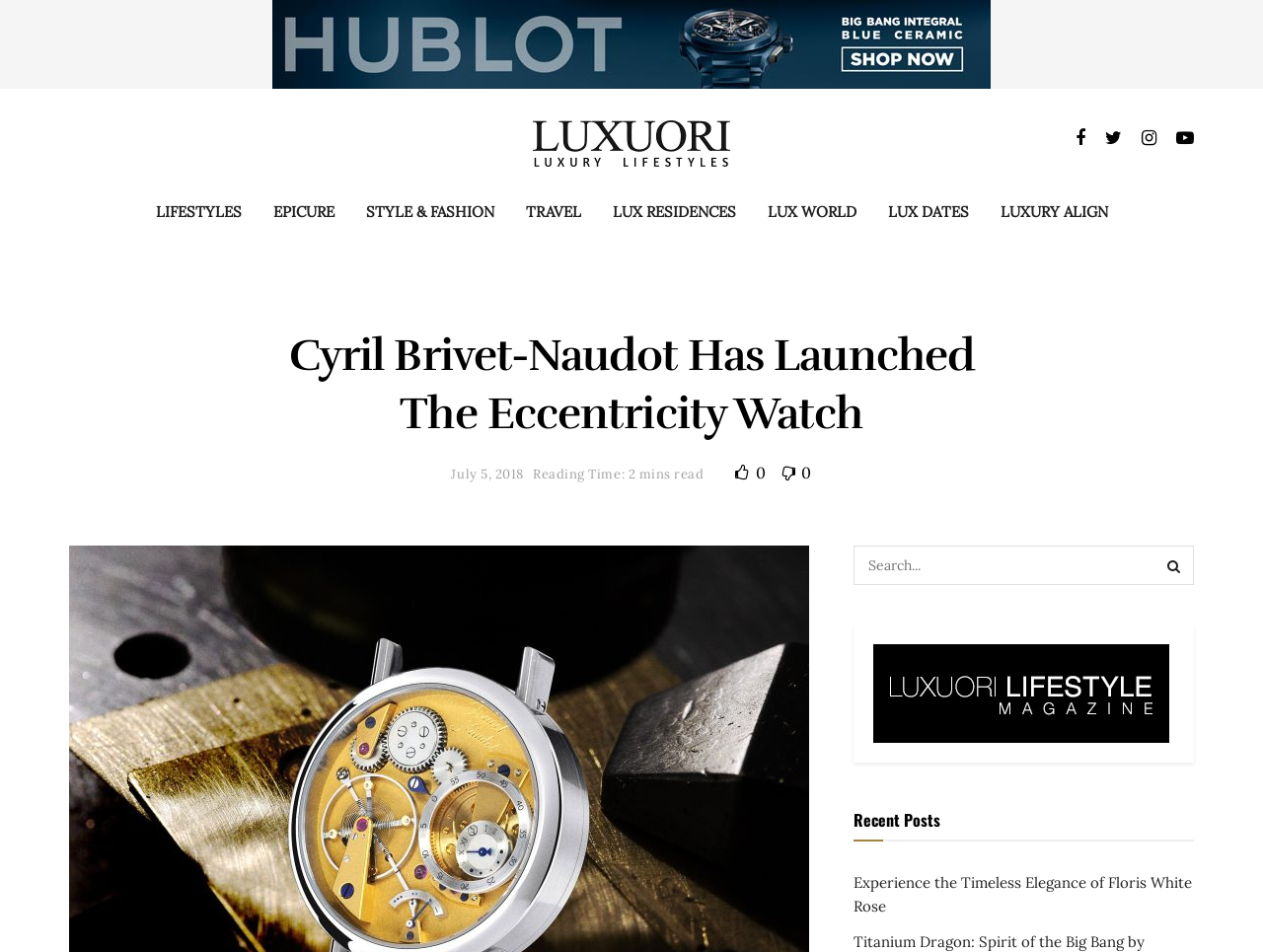Please find the bounding box coordinates of the section that needs to be clicked to achieve this instruction: "Check the app requirements".

None